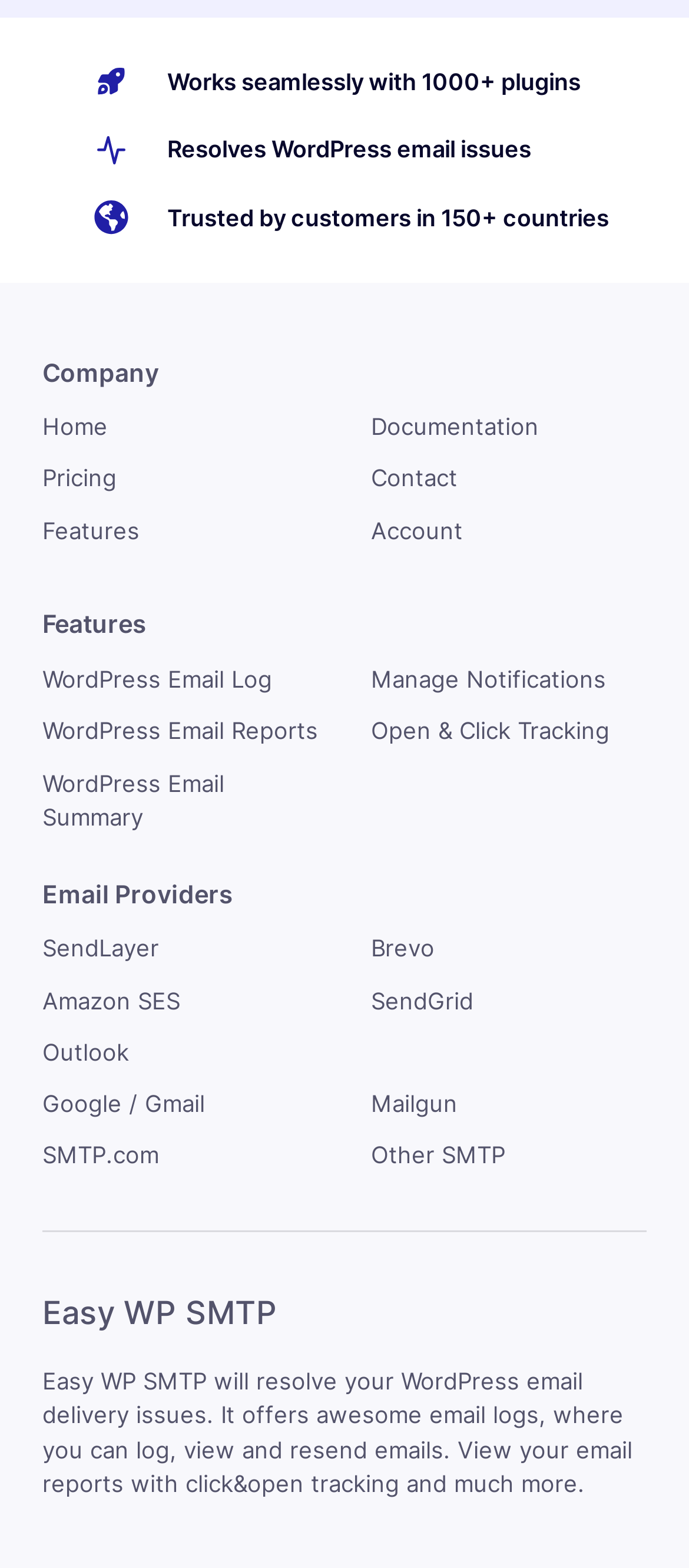Locate the bounding box coordinates of the area that needs to be clicked to fulfill the following instruction: "Contact us". The coordinates should be in the format of four float numbers between 0 and 1, namely [left, top, right, bottom].

[0.538, 0.296, 0.664, 0.314]